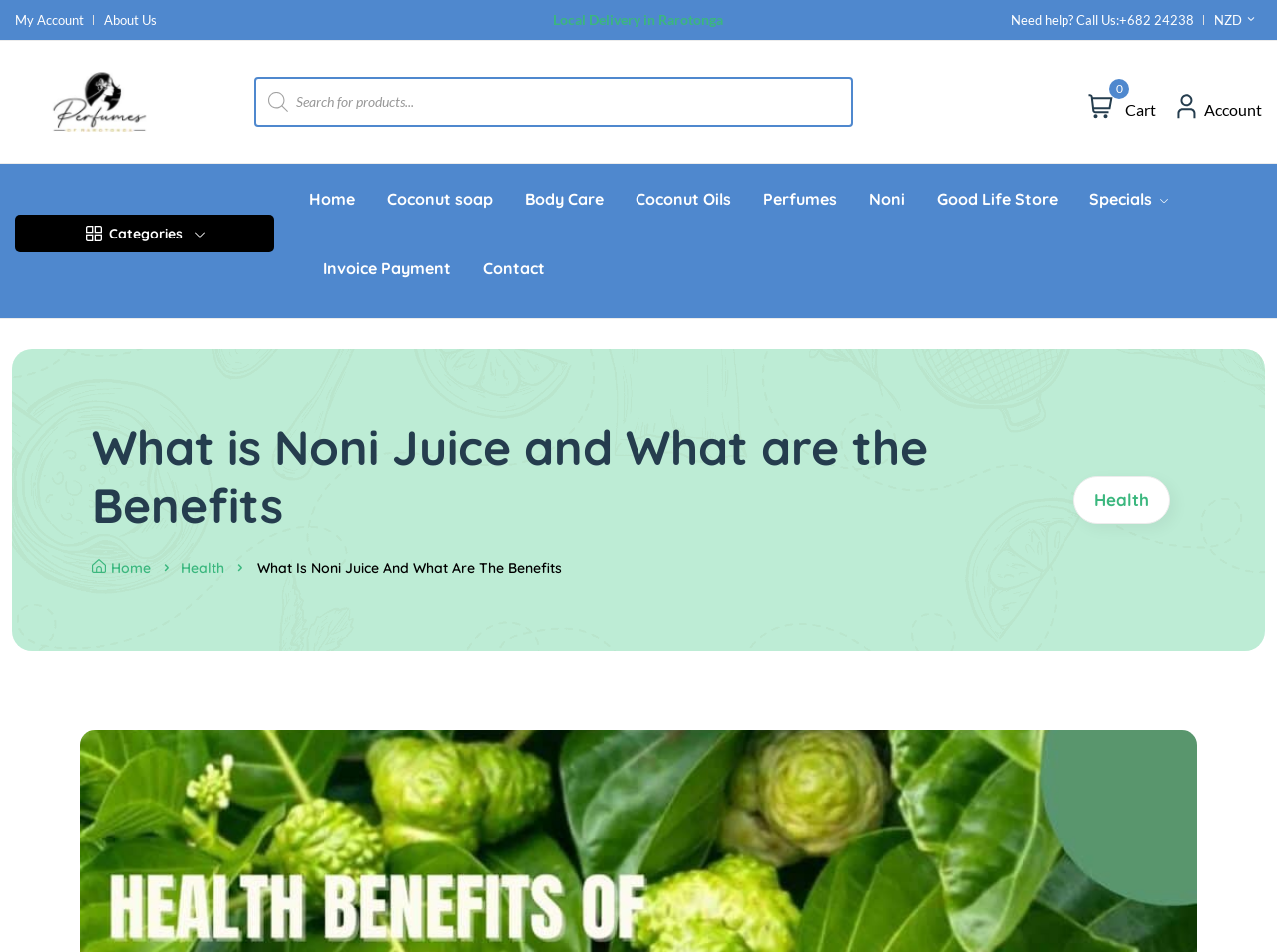Articulate a detailed summary of the webpage's content and design.

The webpage is about Noni Juice and its benefits, with a focus on Perfumes of Rarotonga. At the top, there is a header section with several links, including "My Account", "About Us", "Local Delivery in Rarotonga", and "We Ship from the Cook Islands to the World". On the right side of the header, there is a section with a phone number and a currency indicator (NZD).

Below the header, there is a logo of Perfumes of Rarotonga, accompanied by a search bar with a magnifying glass icon. To the right of the search bar, there are several icons, including a cart, an account icon, and a few others.

The main content of the webpage starts with a heading that reads "What is Noni Juice and What are the Benefits". Below the heading, there is a navigation menu with links to various categories, such as "Home", "Coconut soap", "Body Care", "Coconut Oils", "Perfumes", "Noni", and "Good Life Store". There is also a link to "Specials" with a dropdown menu.

Further down the page, there is a large background image that takes up most of the screen. On top of the background image, there is a section with a heading that reads "What Is Noni Juice And What Are The Benefits", followed by some text that describes the Noni fruit and its benefits.

Overall, the webpage has a clean and organized layout, with a focus on providing information about Noni Juice and its benefits, as well as showcasing the products and services offered by Perfumes of Rarotonga.